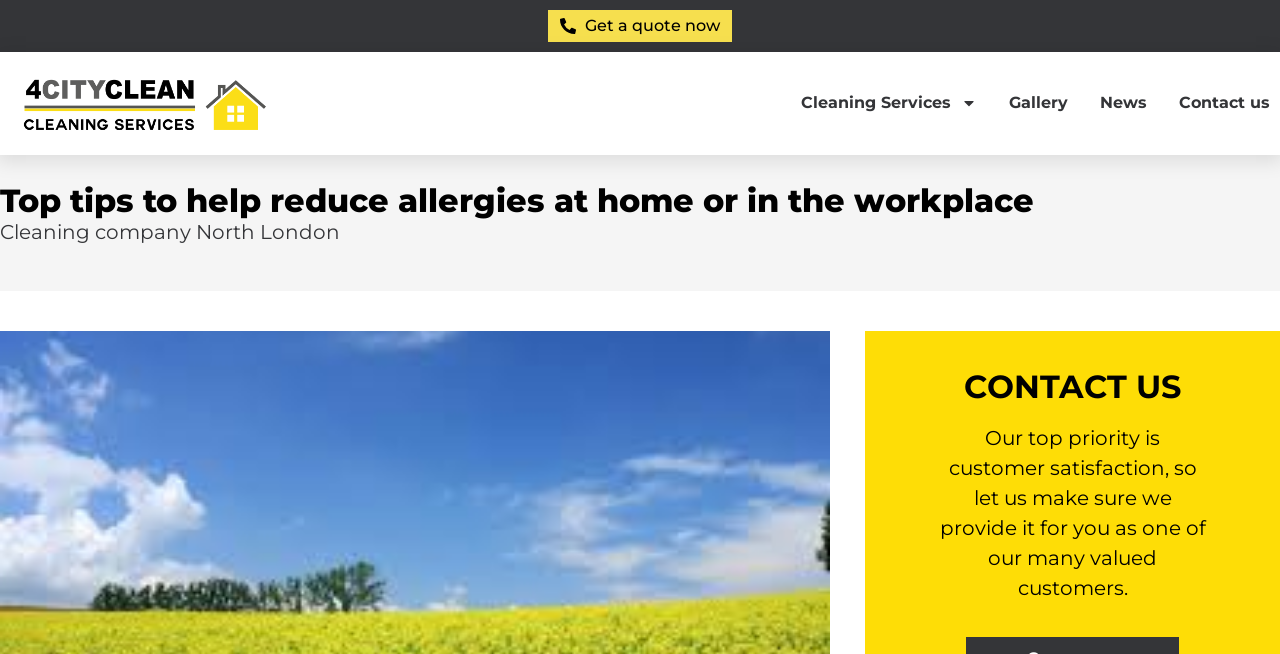How can I get a quote from the company?
Please use the image to provide an in-depth answer to the question.

The option to get a quote from the company can be found in the link element with the text 'Get a quote now', which is located near the top of the webpage.